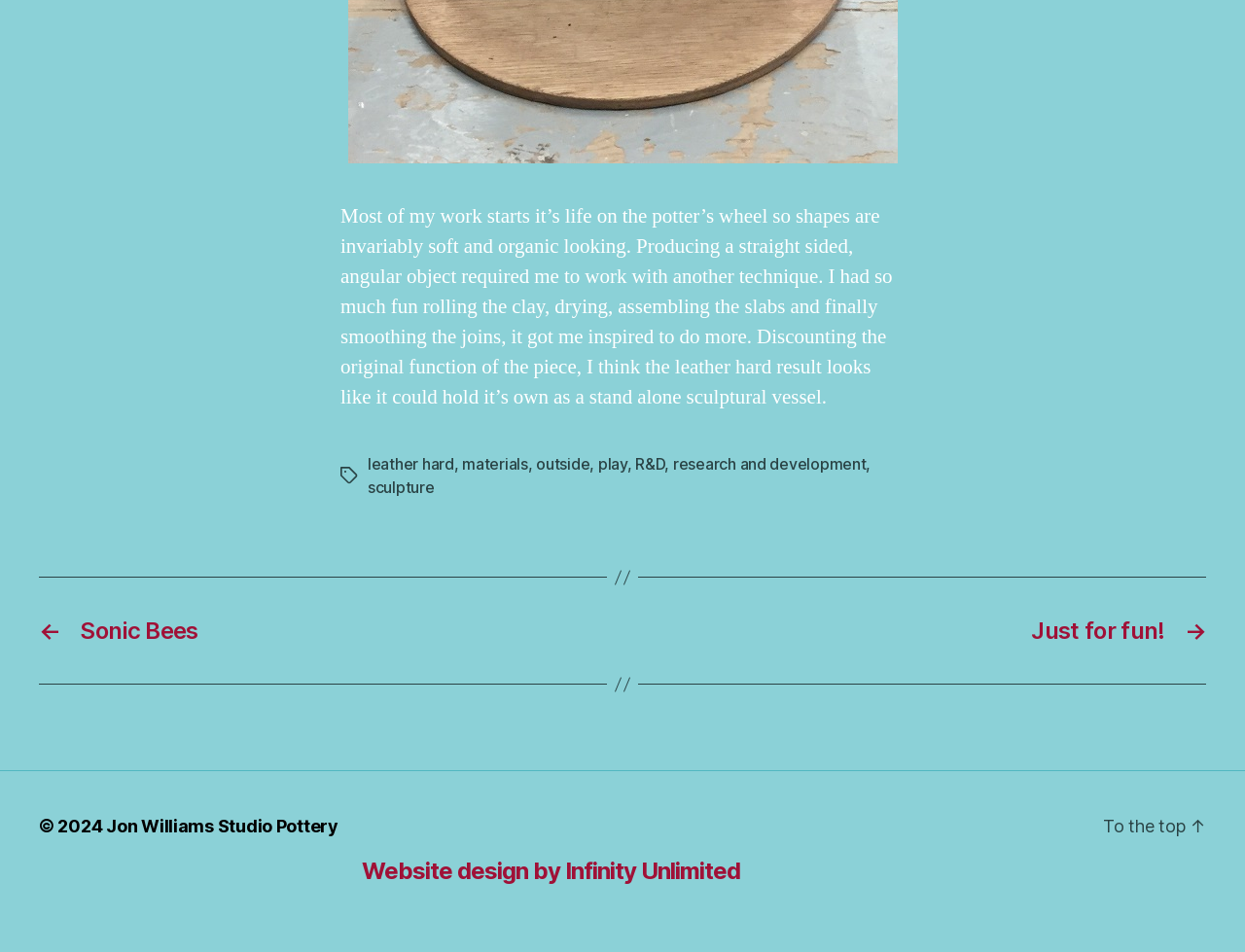Please indicate the bounding box coordinates for the clickable area to complete the following task: "Click the Home link". The coordinates should be specified as four float numbers between 0 and 1, i.e., [left, top, right, bottom].

None